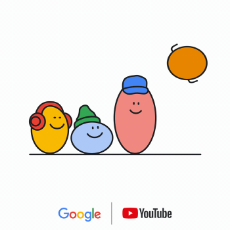Provide a short answer using a single word or phrase for the following question: 
How many characters are in the illustration?

Three